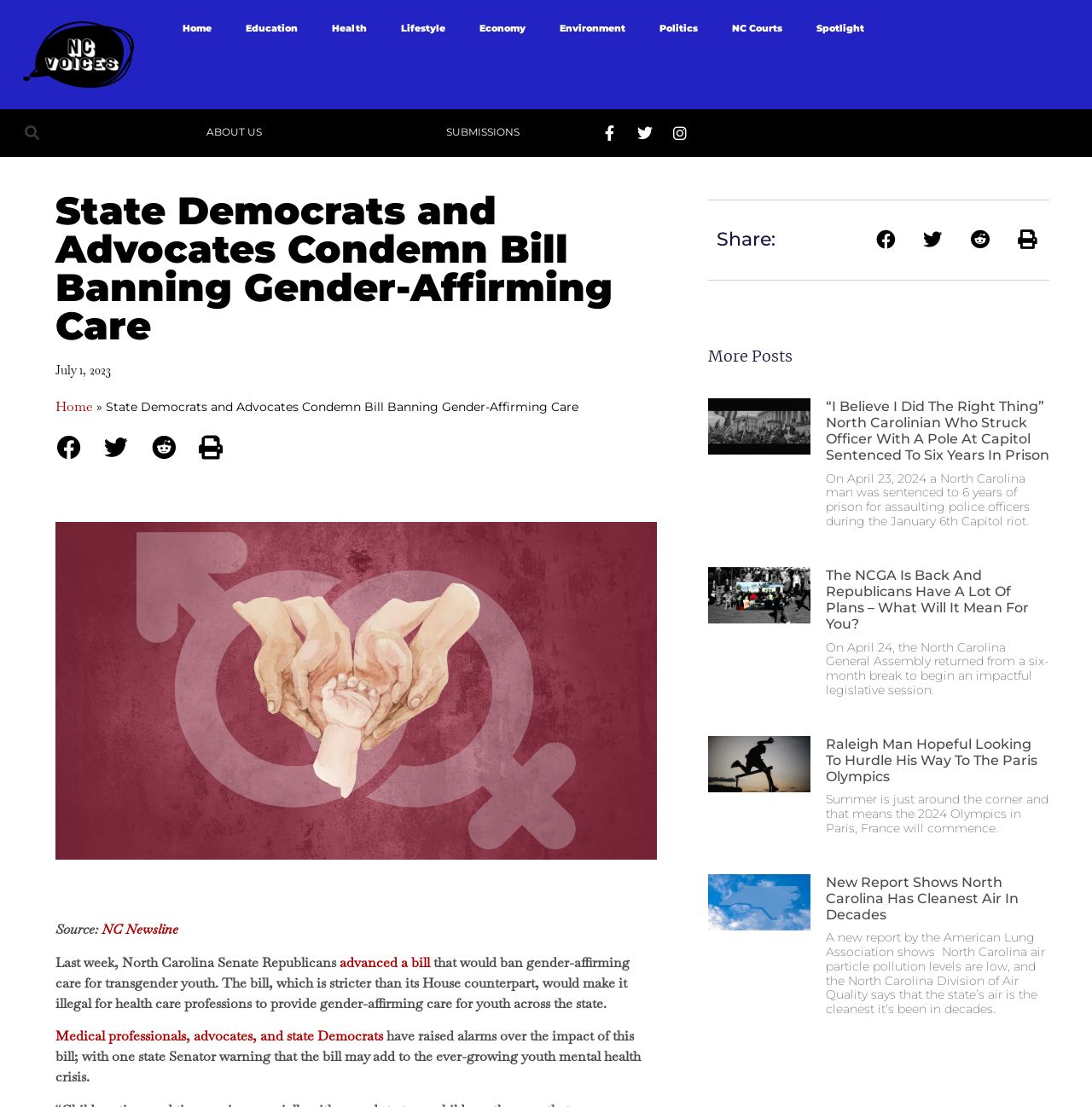Locate the bounding box coordinates of the element that should be clicked to fulfill the instruction: "Share on Facebook".

[0.051, 0.392, 0.075, 0.417]